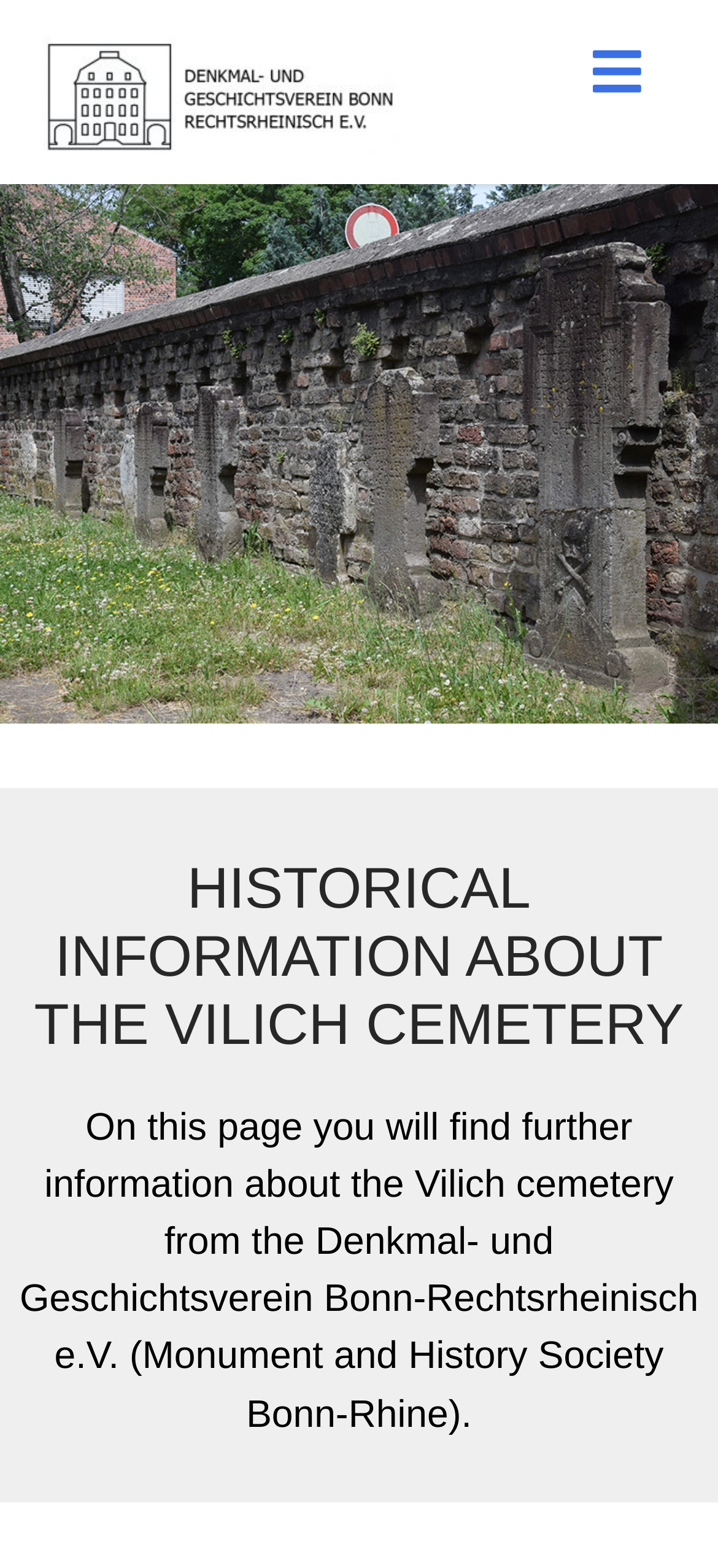Provide a brief response to the question using a single word or phrase: 
What is the name of the society?

Monument and History Society Bonn